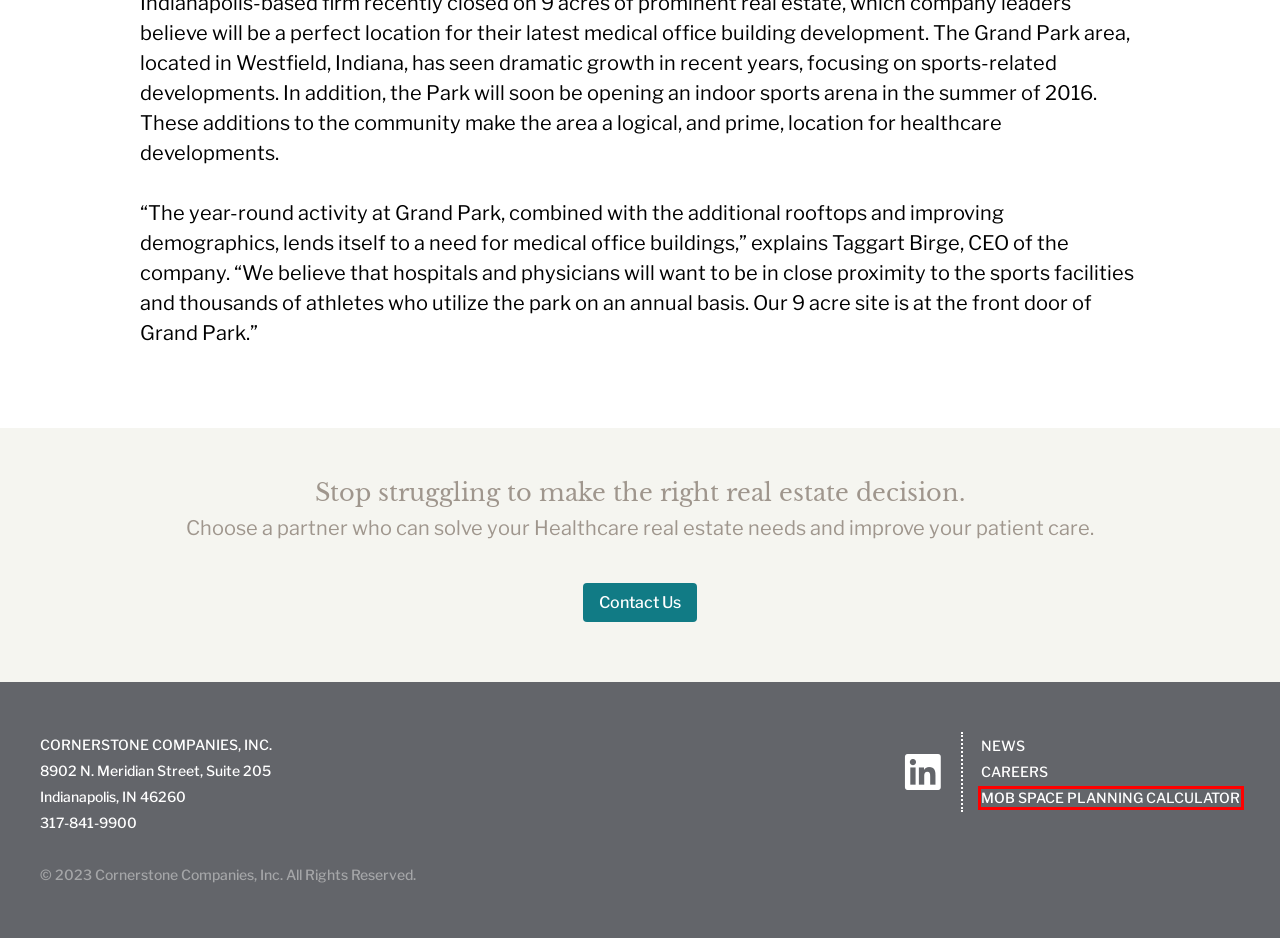Observe the provided screenshot of a webpage with a red bounding box around a specific UI element. Choose the webpage description that best fits the new webpage after you click on the highlighted element. These are your options:
A. Indiana Healthcare Real Estate | Cornerstone Companies
B. About Us | Cornerstone Companies
C. Tenant Services | Cornerstone Companies
D. News | Cornerstone Companies
E. MOB Space Planning Calculator | Cornerstone Companies
F. Careers | Cornerstone Companies
G. Contact Us | Cornerstone Companies
H. Services | Cornerstone Companies

E